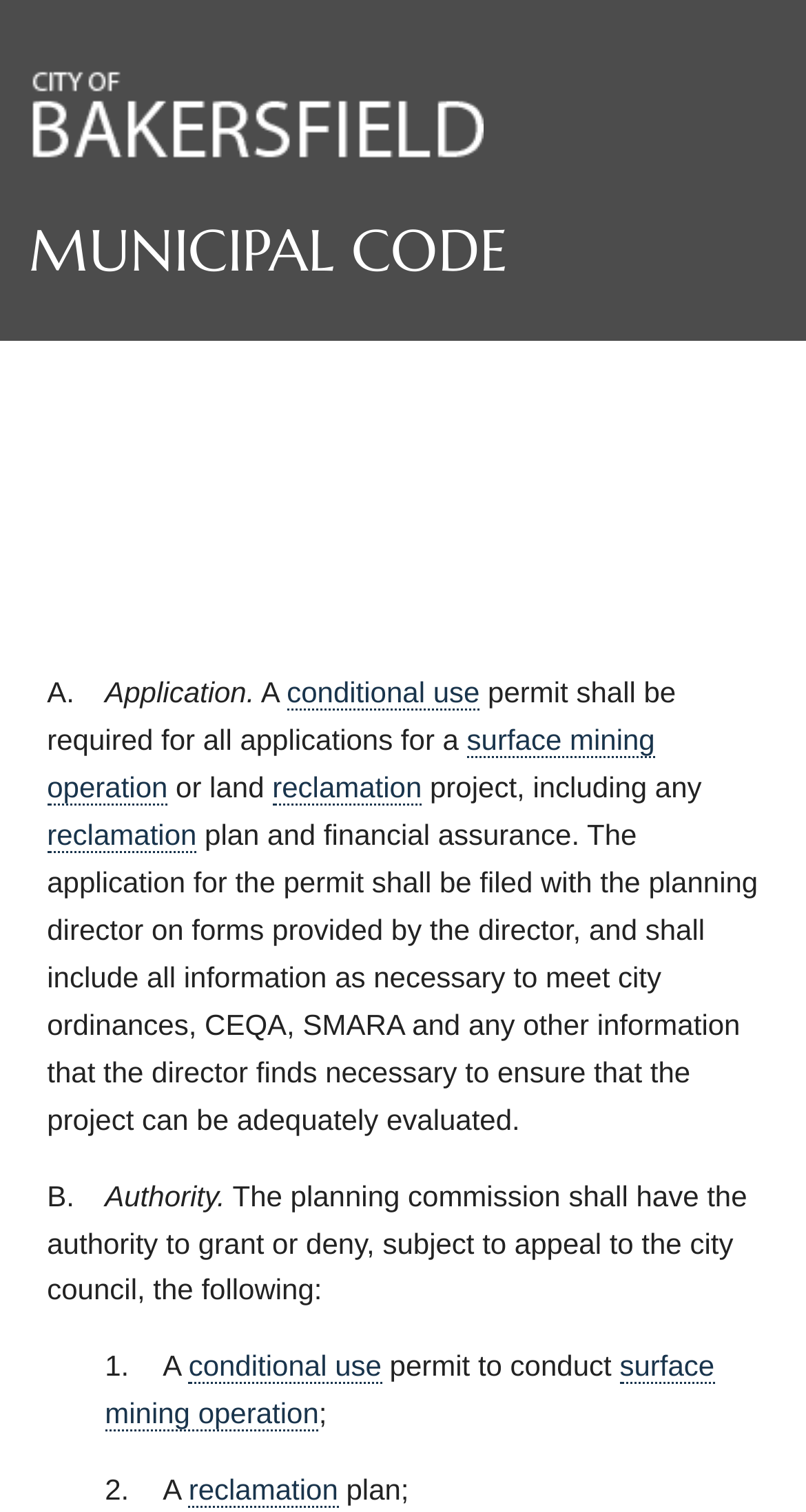What is the current section of the Bakersfield Municipal Code?
From the image, respond with a single word or phrase.

17.62.050